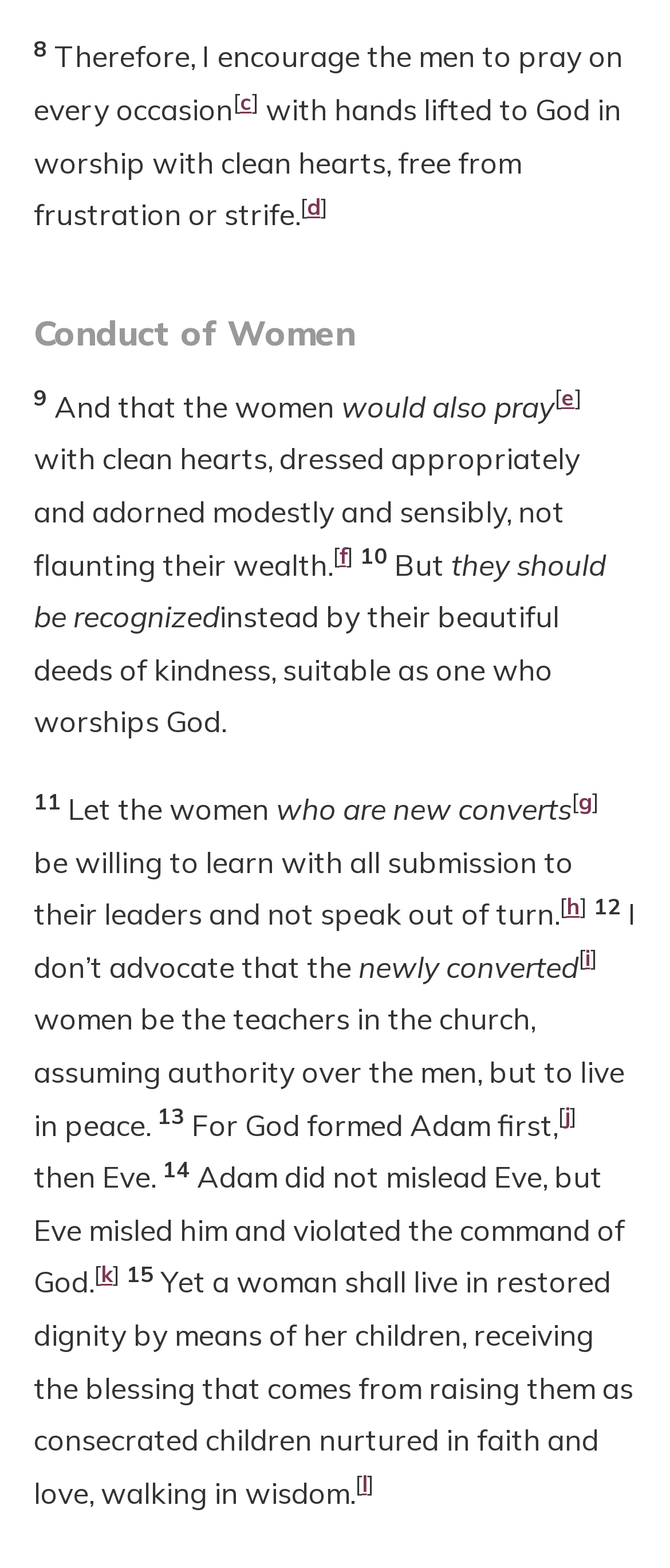How many superscript elements are present on this webpage?
Provide a short answer using one word or a brief phrase based on the image.

15